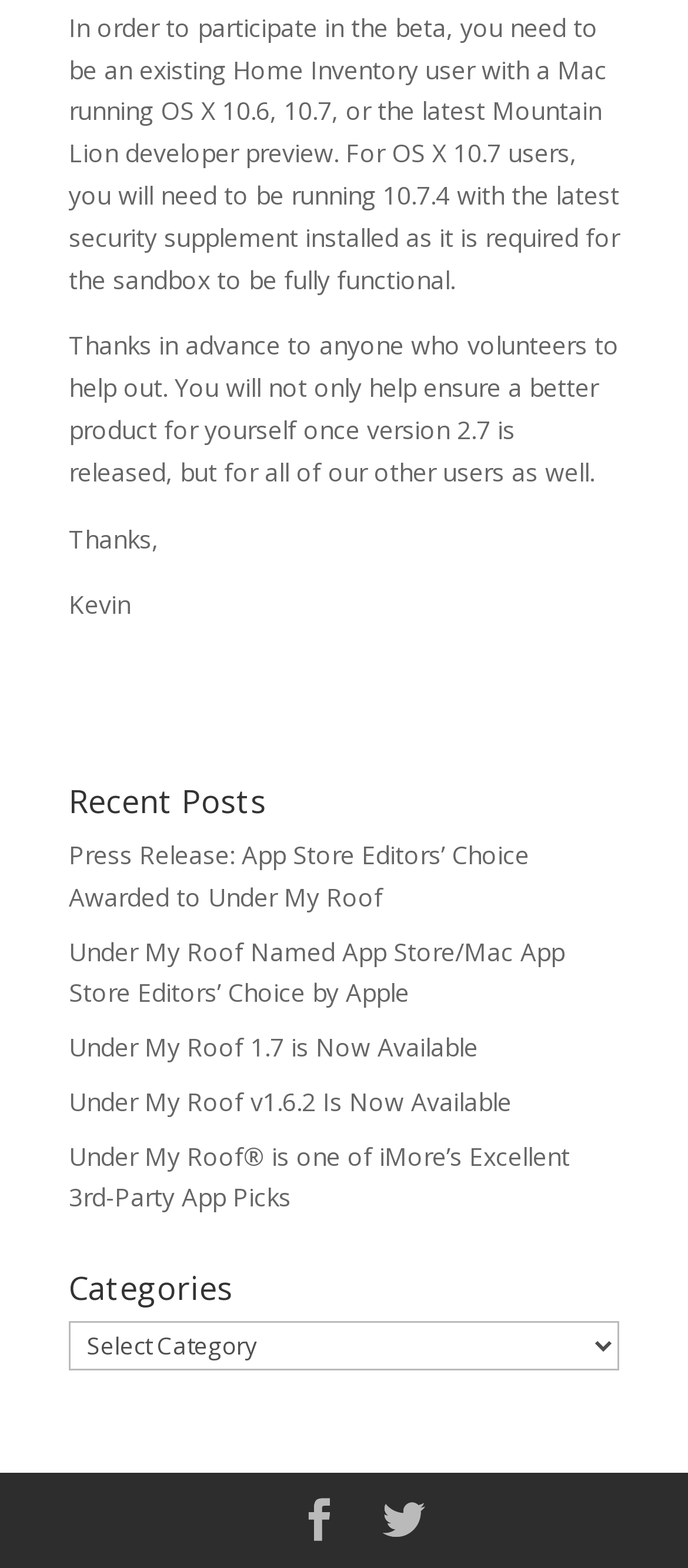Look at the image and write a detailed answer to the question: 
How many icons are under 'Categories'?

Under the heading 'Categories', there are two icons: '' and '', which are represented as links.